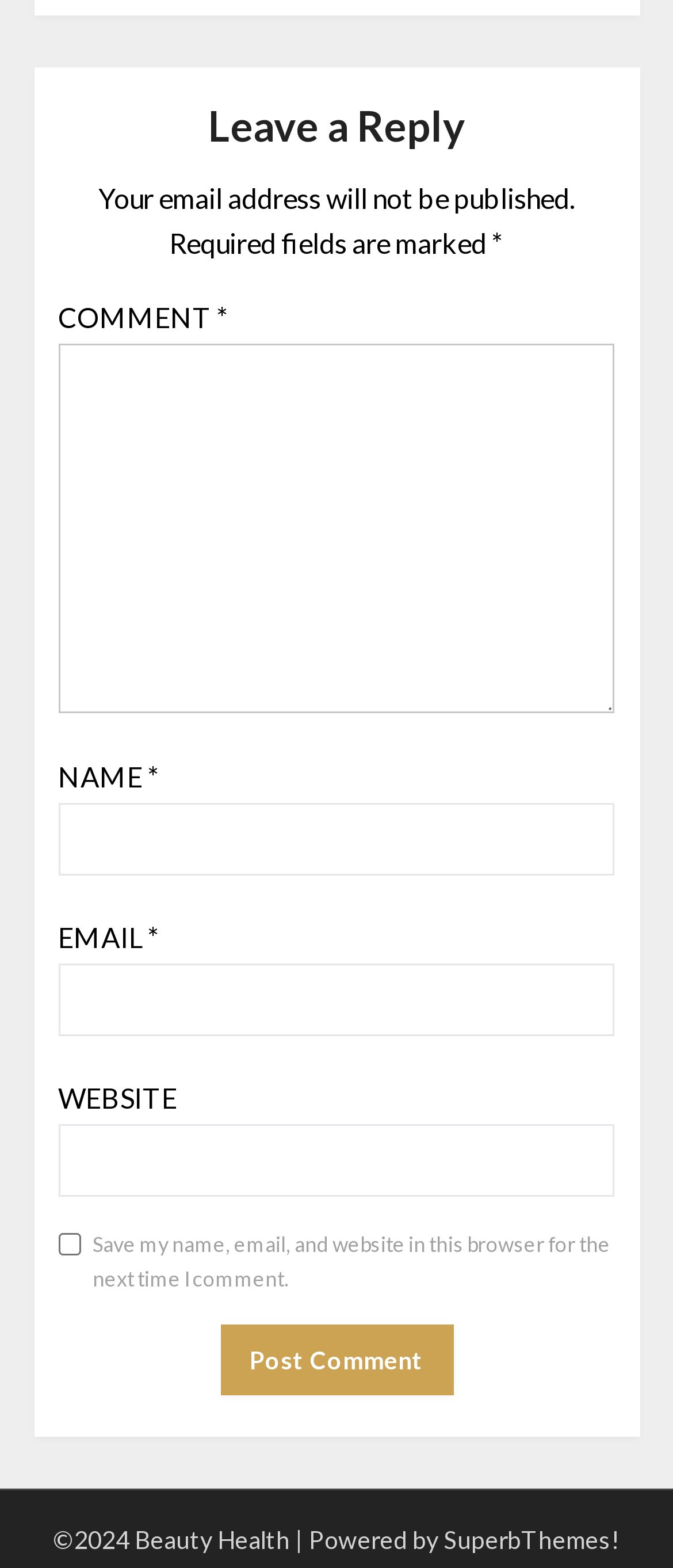Using the element description provided, determine the bounding box coordinates in the format (top-left x, top-left y, bottom-right x, bottom-right y). Ensure that all values are floating point numbers between 0 and 1. Element description: SuperbThemes!

[0.659, 0.973, 0.921, 0.991]